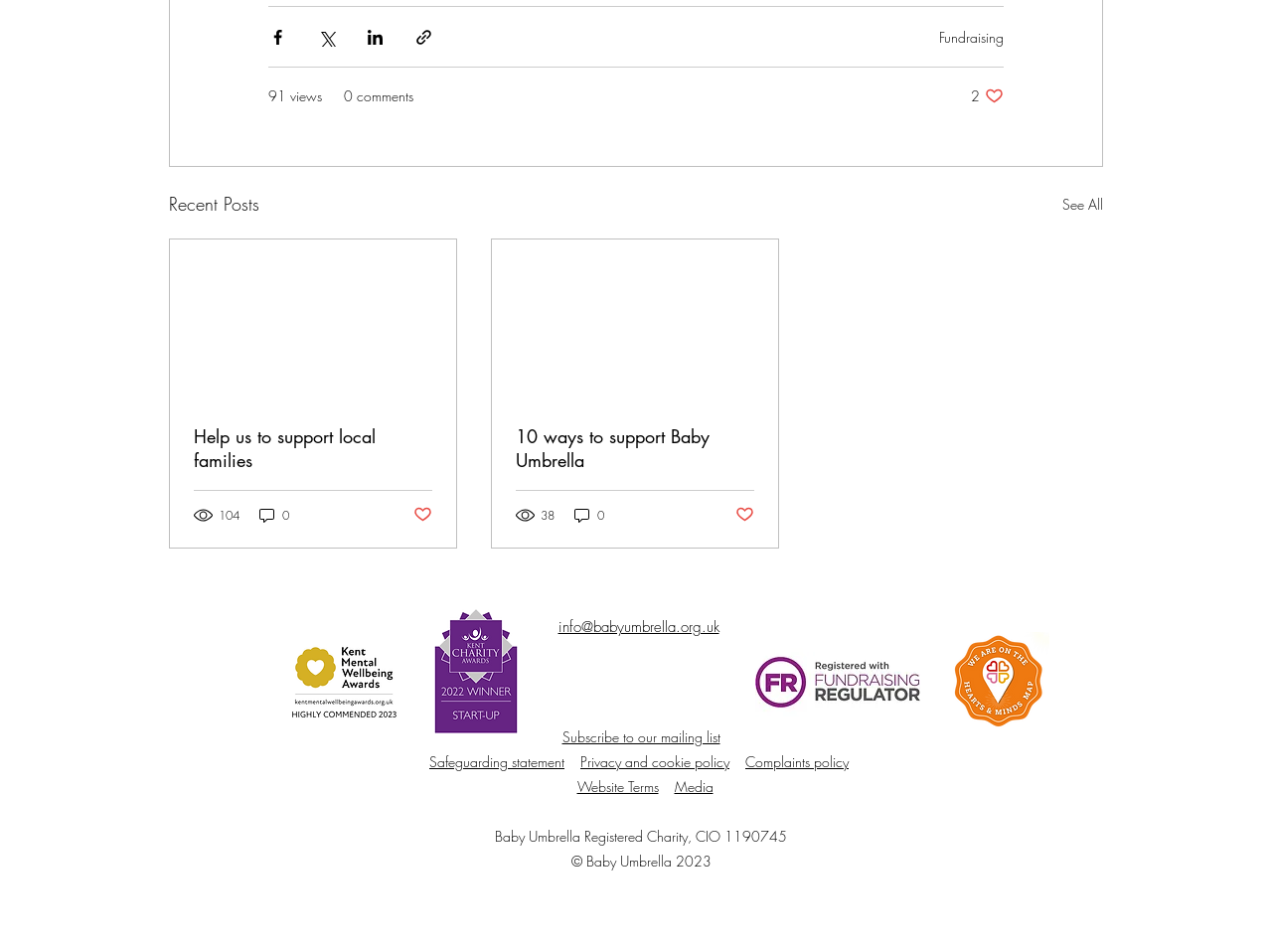Indicate the bounding box coordinates of the element that needs to be clicked to satisfy the following instruction: "Read more about Sai Baba Ashram". The coordinates should be four float numbers between 0 and 1, i.e., [left, top, right, bottom].

None